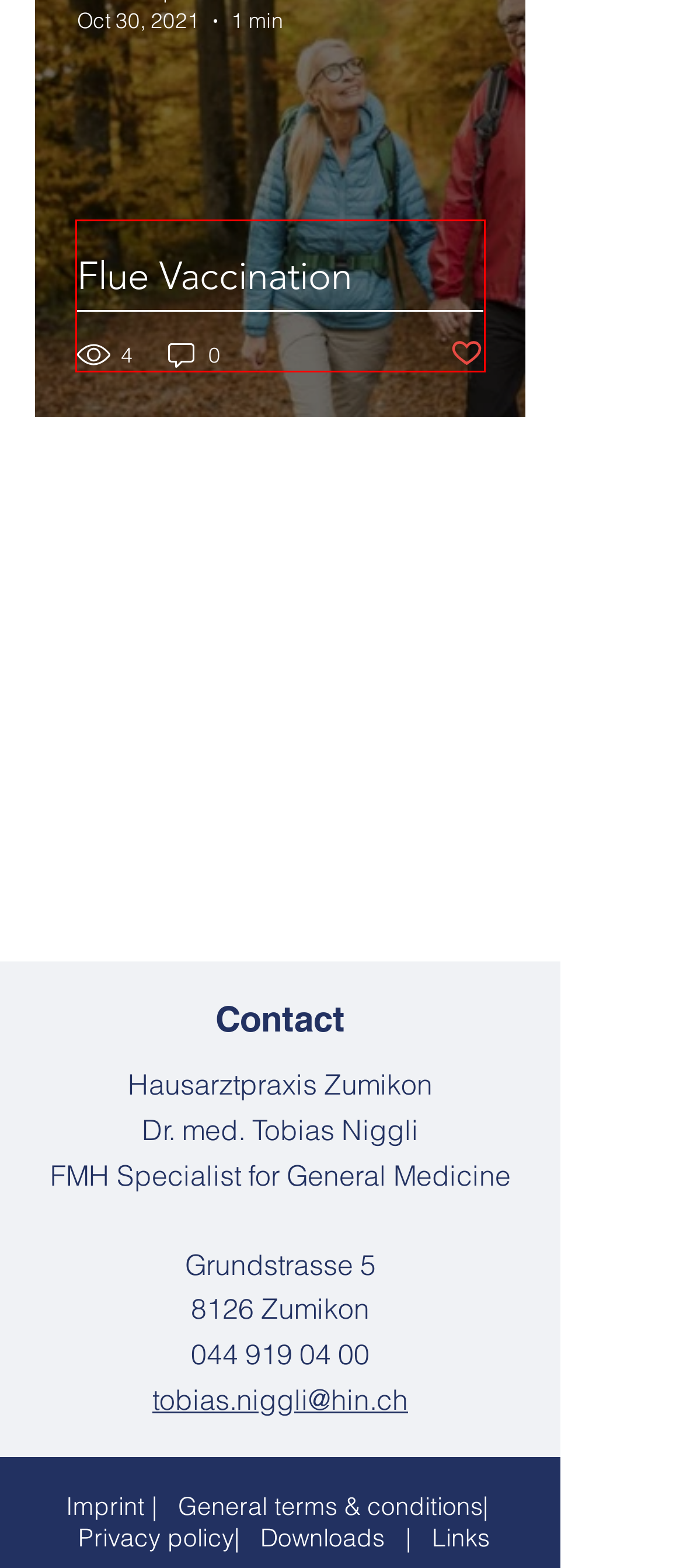You have been given a screenshot of a webpage with a red bounding box around a UI element. Select the most appropriate webpage description for the new webpage that appears after clicking the element within the red bounding box. The choices are:
A. Datenschutz | My Site
B. Flue Vaccination
C. Covid-19 booster shot expected September 2022
D. Impressum | My Site
E. Downloads | My Site
F. Covid-19 vaccination recommended from November 2023 on!
G. Links | My Site
H. Website Builder - Create a Free Website Today | Wix.com

B